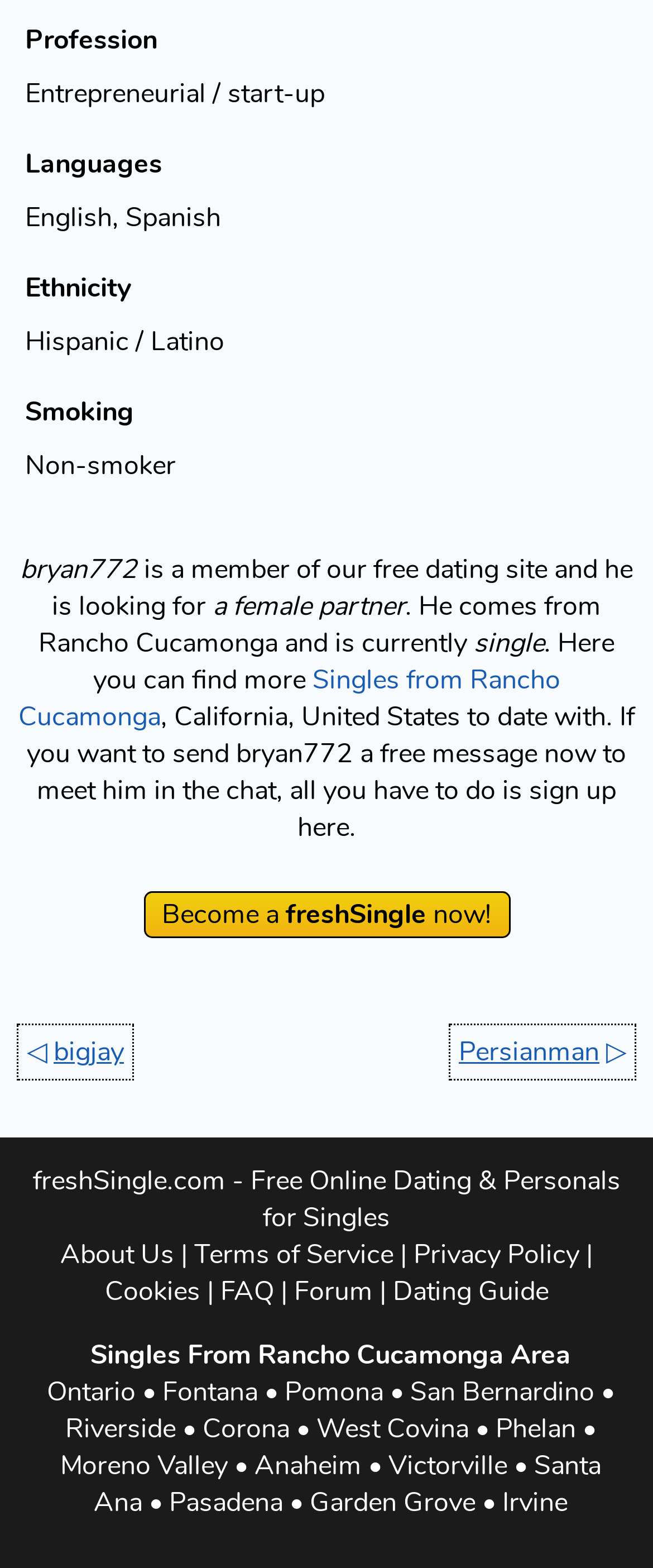Specify the bounding box coordinates of the element's area that should be clicked to execute the given instruction: "View bryan772's profile". The coordinates should be four float numbers between 0 and 1, i.e., [left, top, right, bottom].

[0.031, 0.352, 0.21, 0.375]